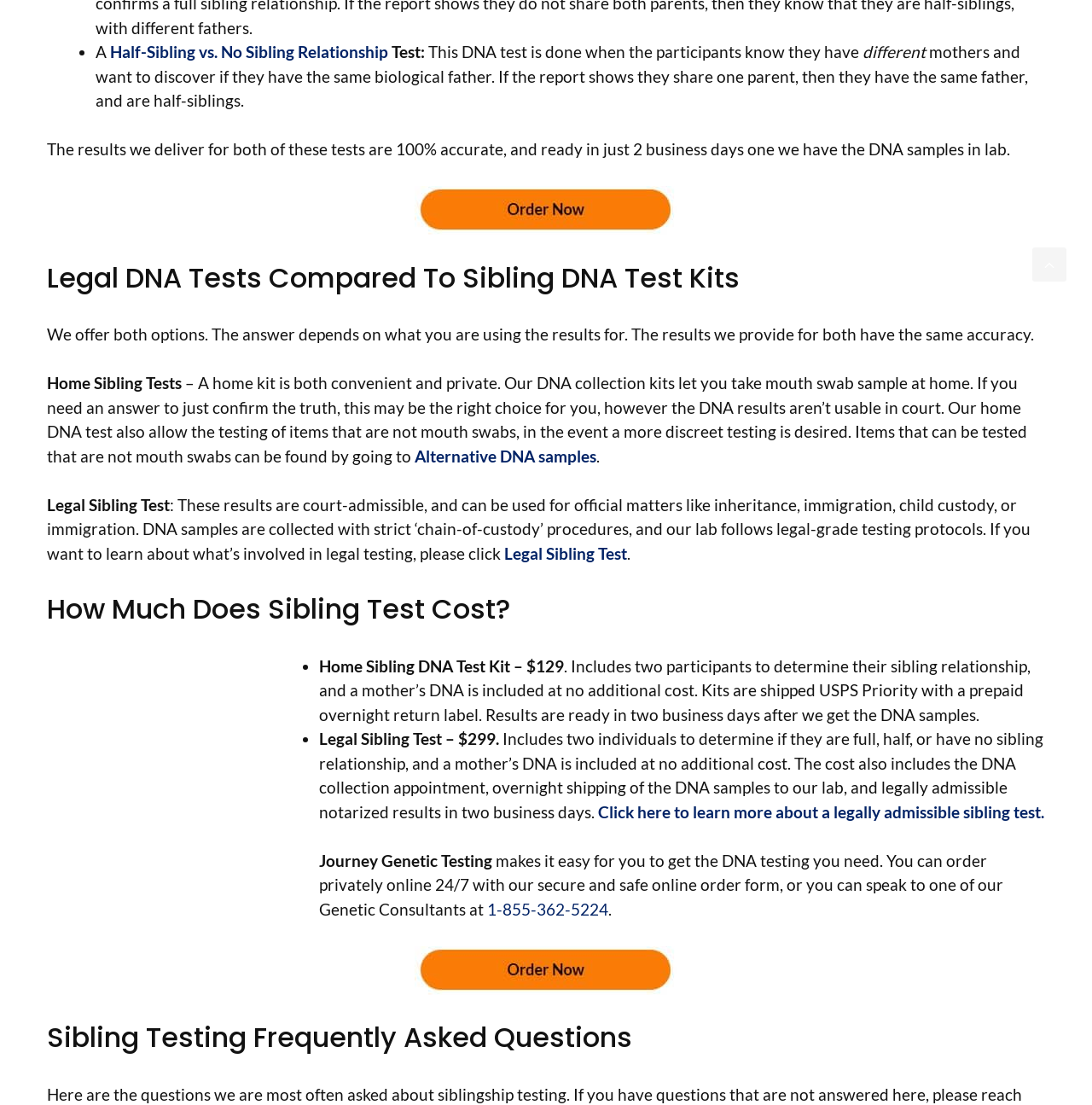Given the webpage screenshot, identify the bounding box of the UI element that matches this description: "Home".

None